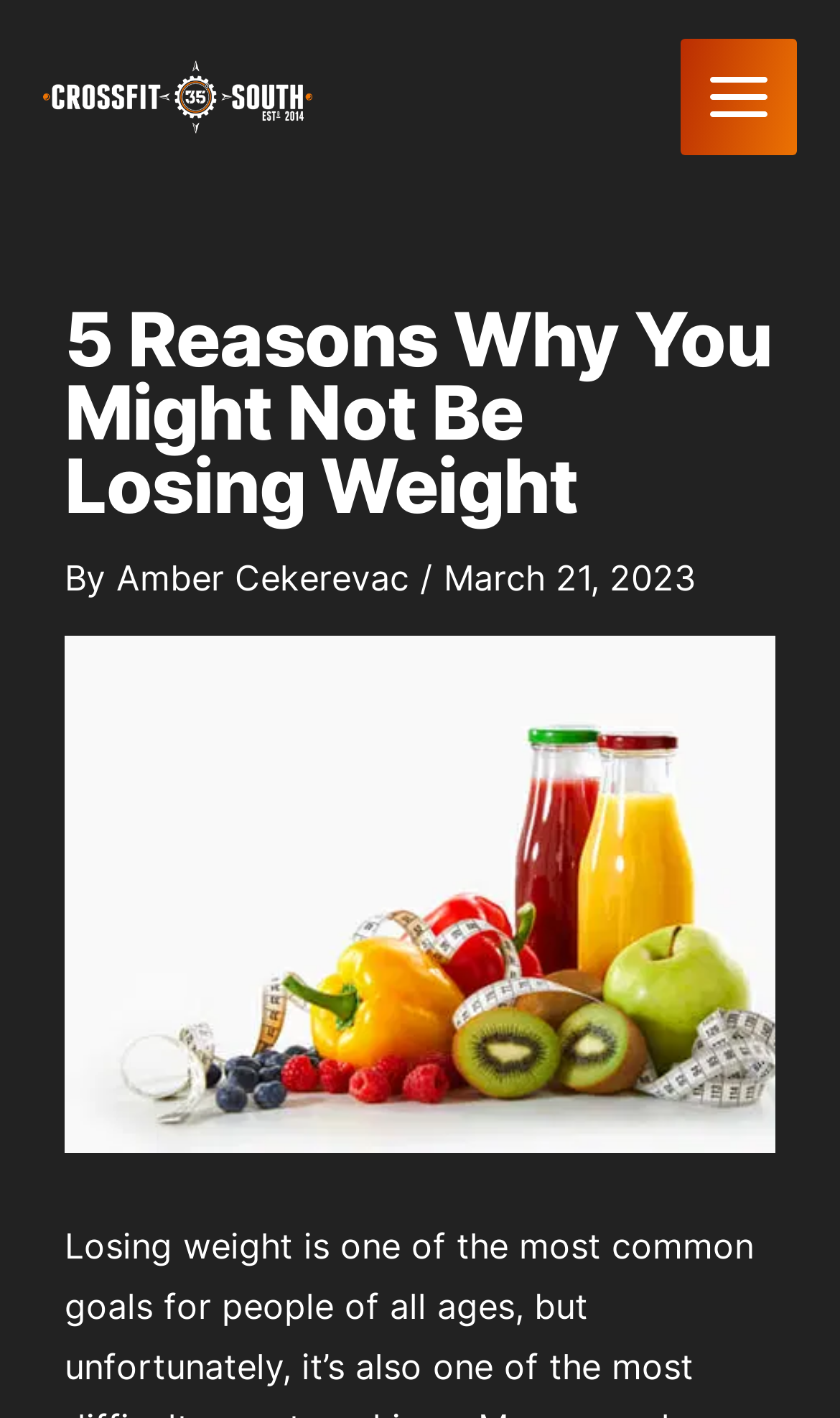Mark the bounding box of the element that matches the following description: "Main Menu".

[0.811, 0.027, 0.949, 0.109]